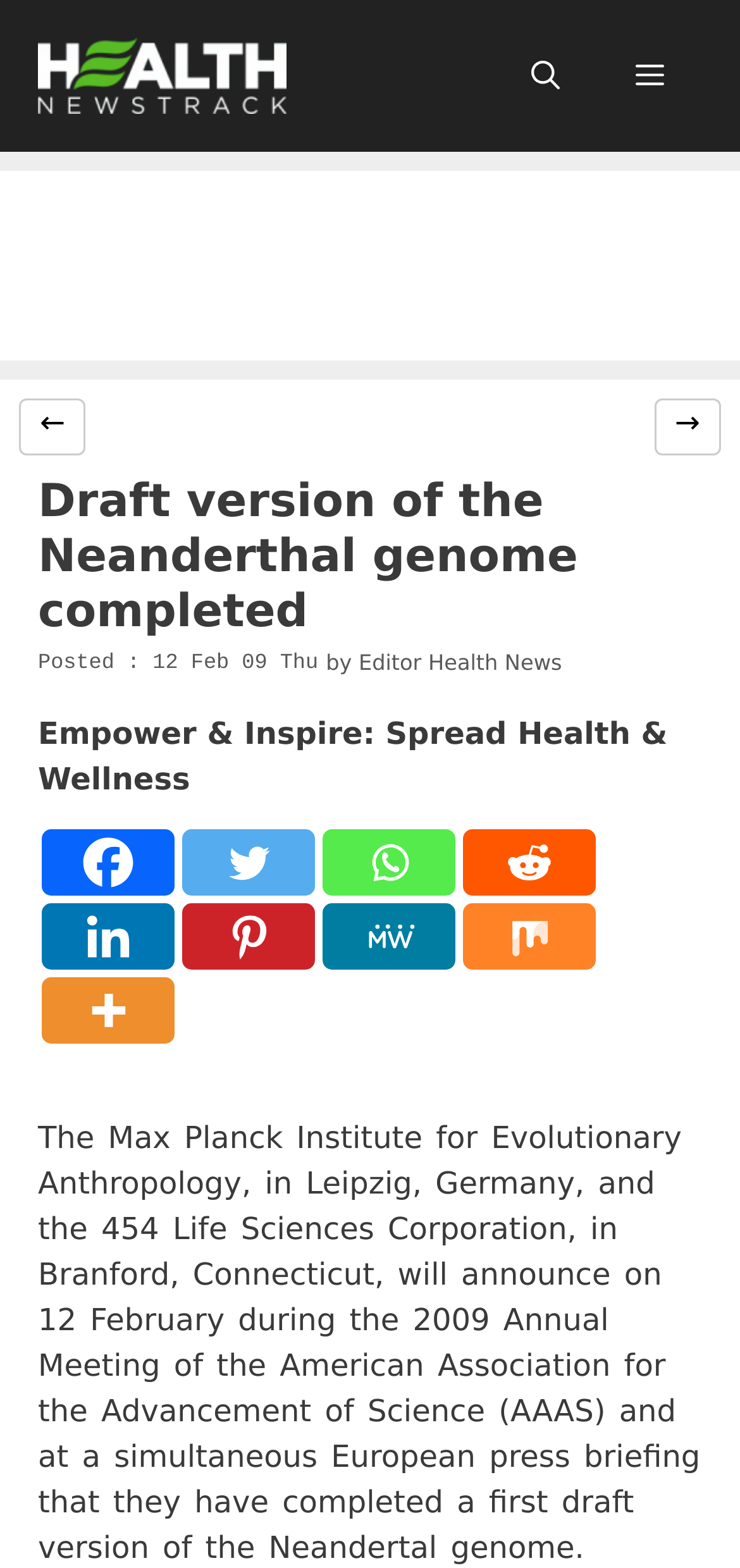Please determine the headline of the webpage and provide its content.

Draft version of the Neanderthal genome completed